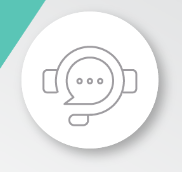Describe the image with as much detail as possible.

The image features a simplistic yet effective graphic representing a live chat service. The design showcases a circular icon with a minimalistic headset and speech bubble, symbolizing communication and customer engagement. This aligns with the brand's commitment to providing 24/7 assistance through professional chat agents, ensuring that potential customers' inquiries are addressed promptly. The colors are soft and inviting, reflecting a user-friendly approach to customer service, integral to capturing leads and enhancing user interaction on the website.